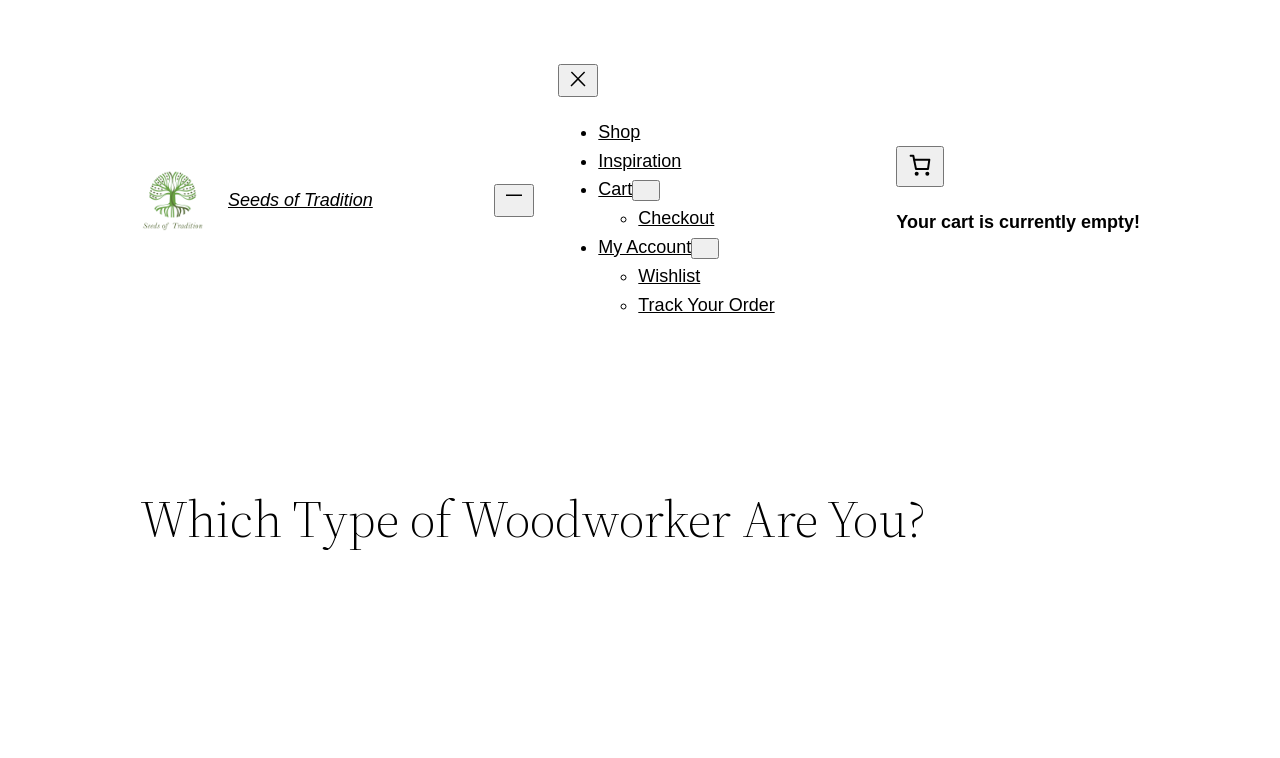Please provide a detailed answer to the question below based on the screenshot: 
Is there a search function on the webpage?

There is no search function on the webpage. The webpage only has a navigation menu and a main heading, but no search bar or search button is found.